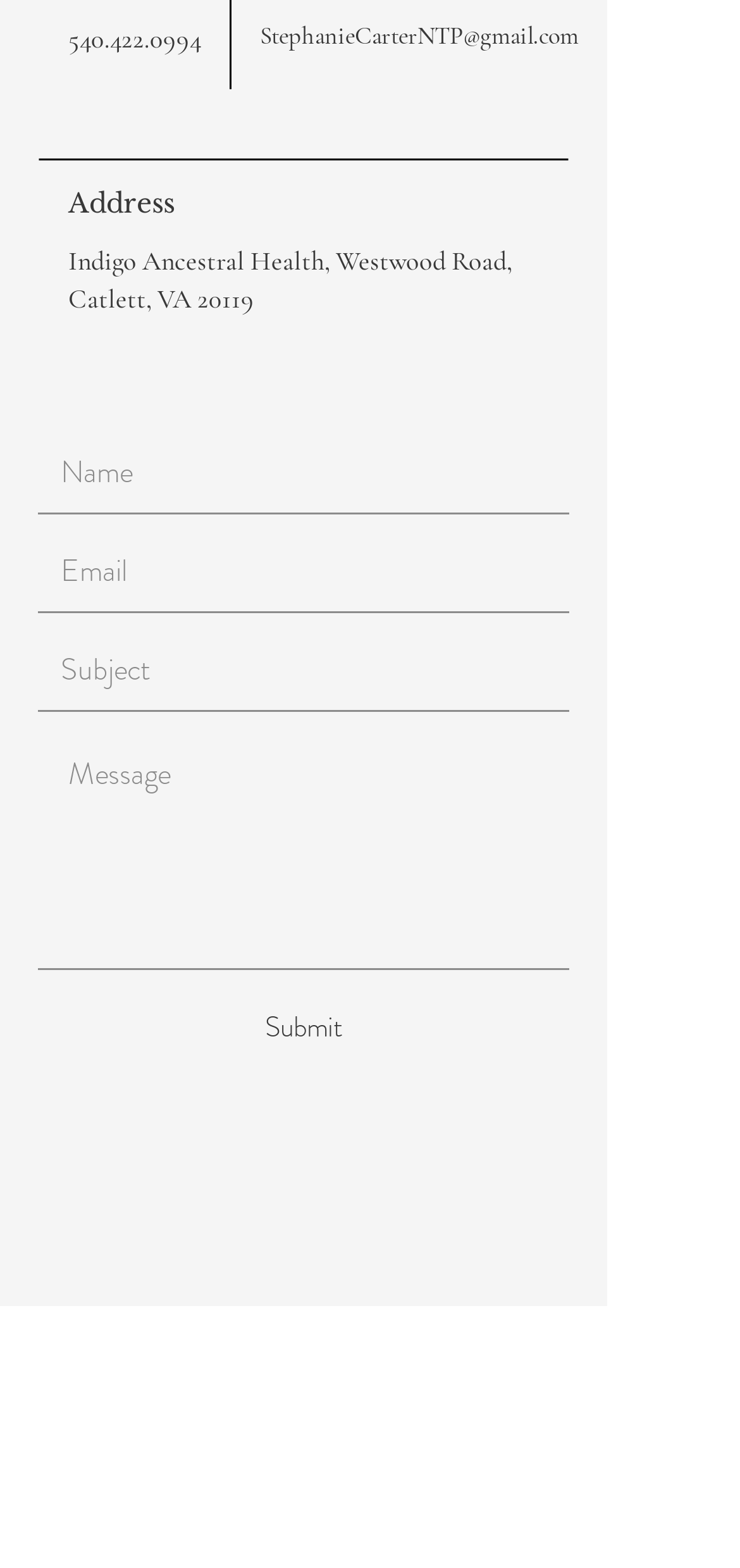Respond to the question below with a concise word or phrase:
How many text boxes are required on the webpage?

4